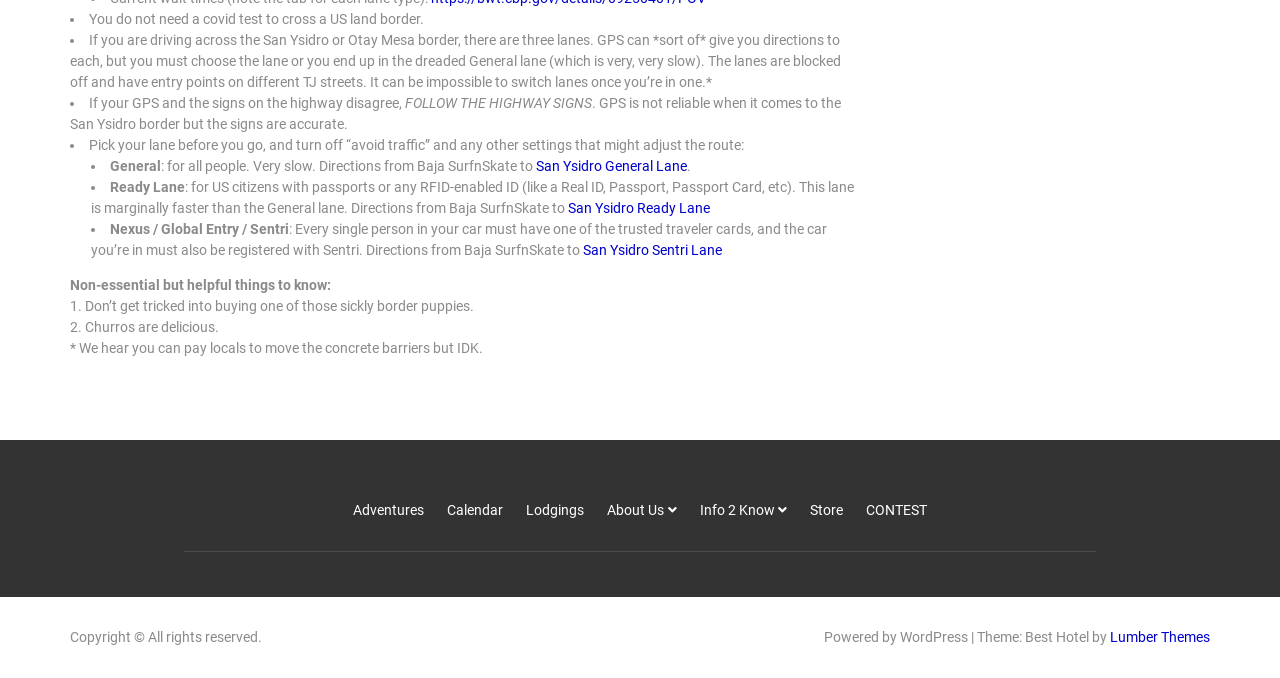Please indicate the bounding box coordinates of the element's region to be clicked to achieve the instruction: "Click on the 'Adventures' link". Provide the coordinates as four float numbers between 0 and 1, i.e., [left, top, right, bottom].

[0.268, 0.741, 0.339, 0.765]